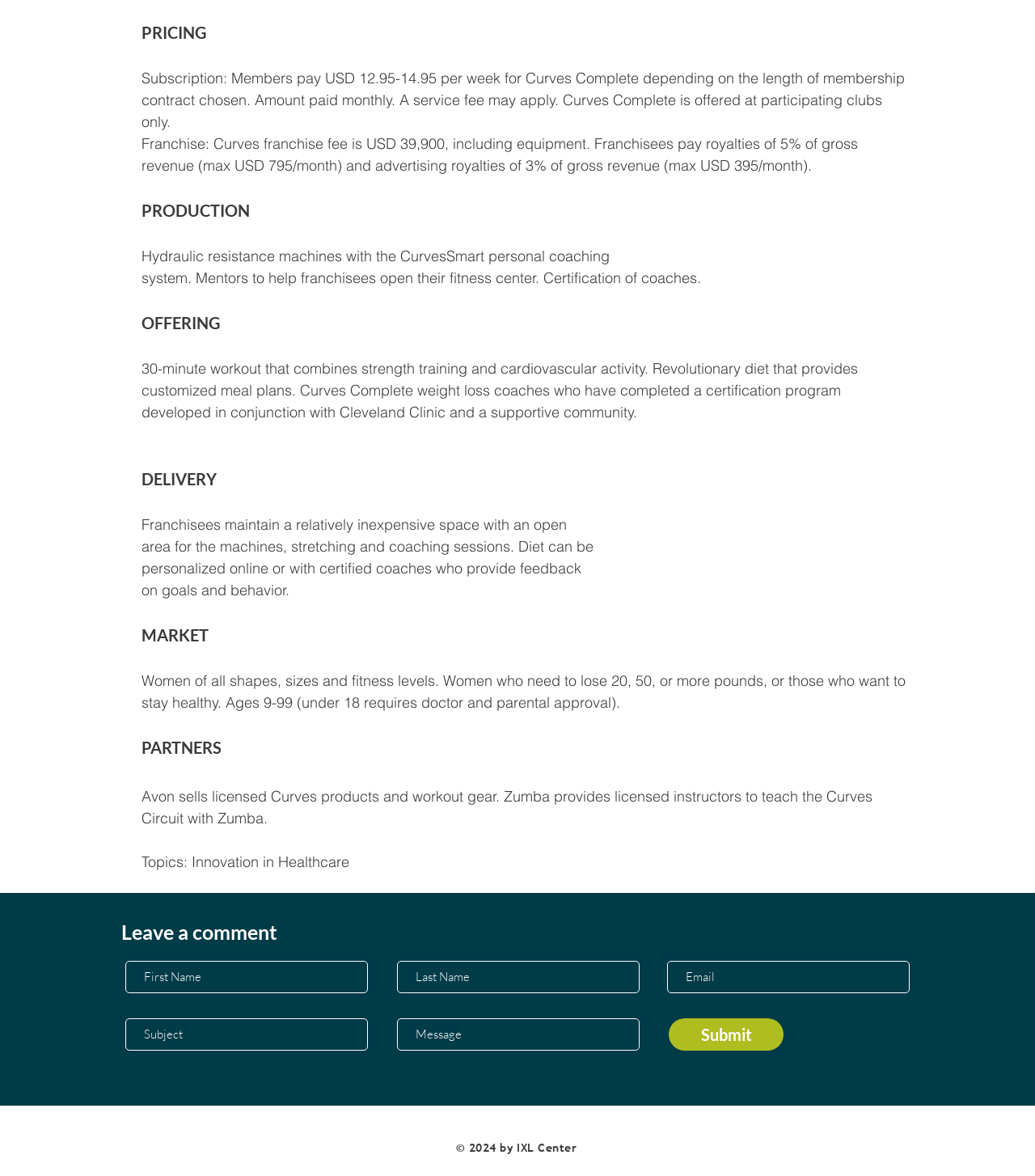Who is the copyright holder of the webpage?
Answer briefly with a single word or phrase based on the image.

IXL Center